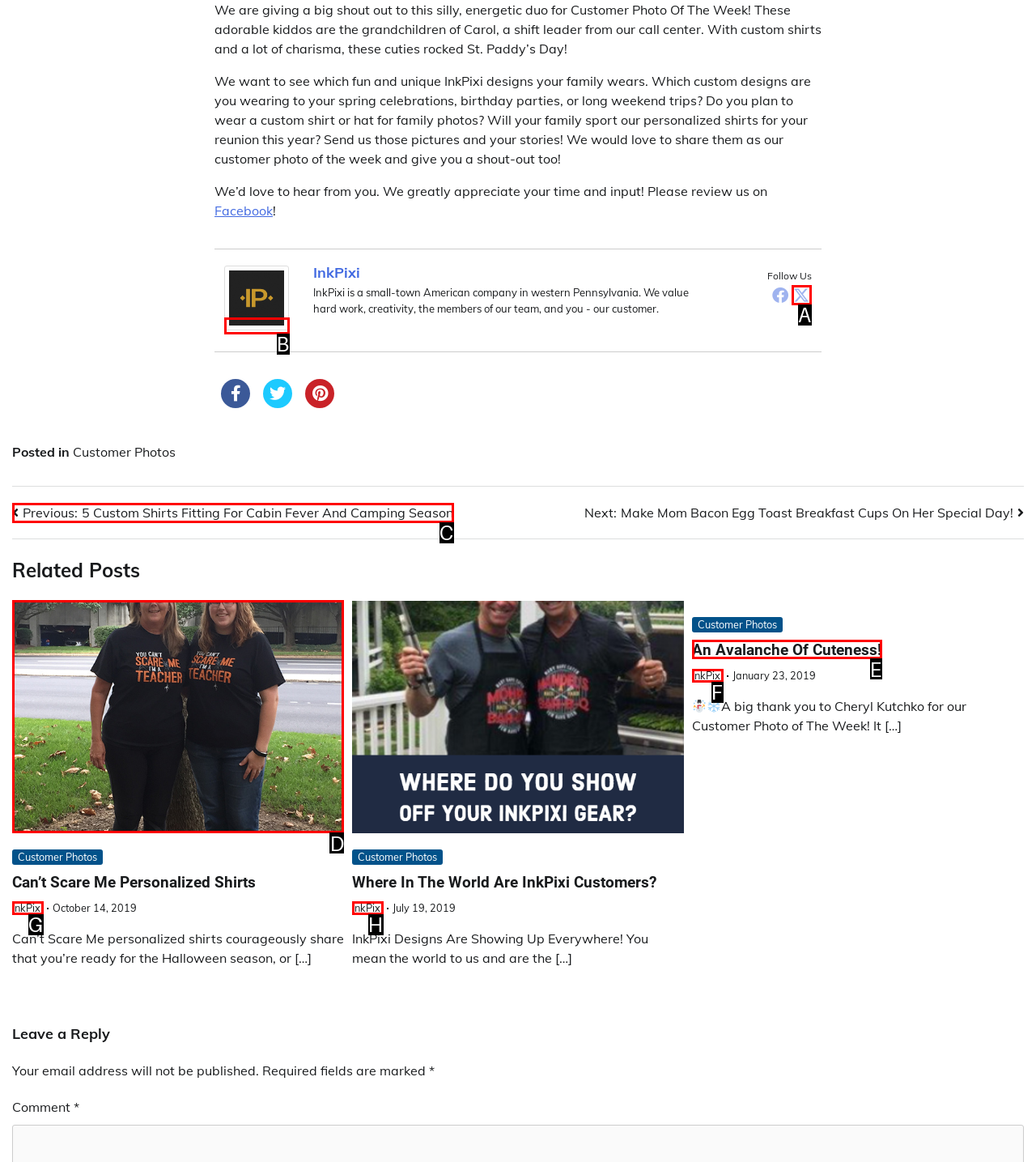Point out the HTML element I should click to achieve the following task: Read the article about Can't Scare Me personalized shirts Provide the letter of the selected option from the choices.

D